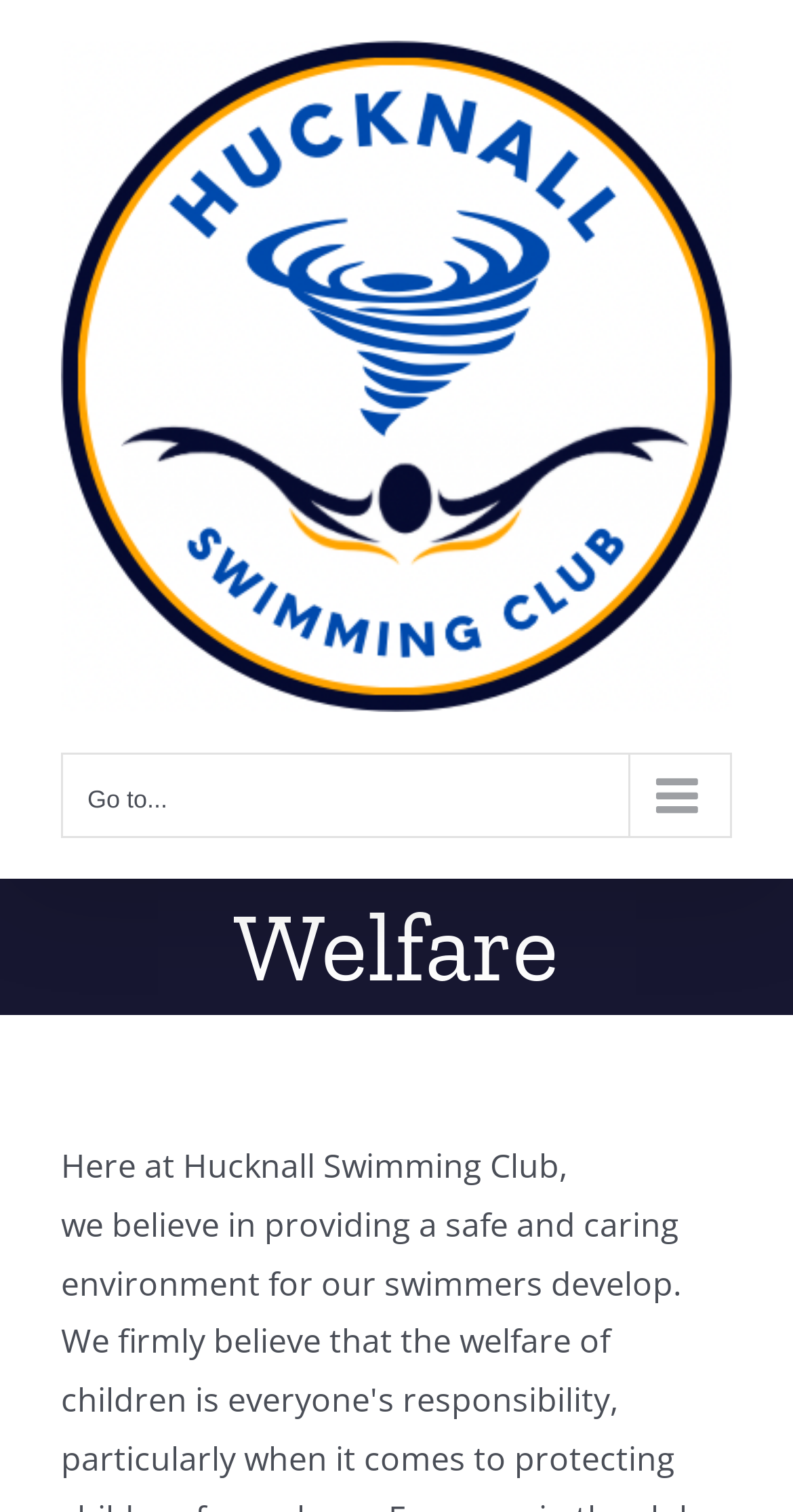Using the description "Go to...", predict the bounding box of the relevant HTML element.

[0.077, 0.498, 0.923, 0.554]